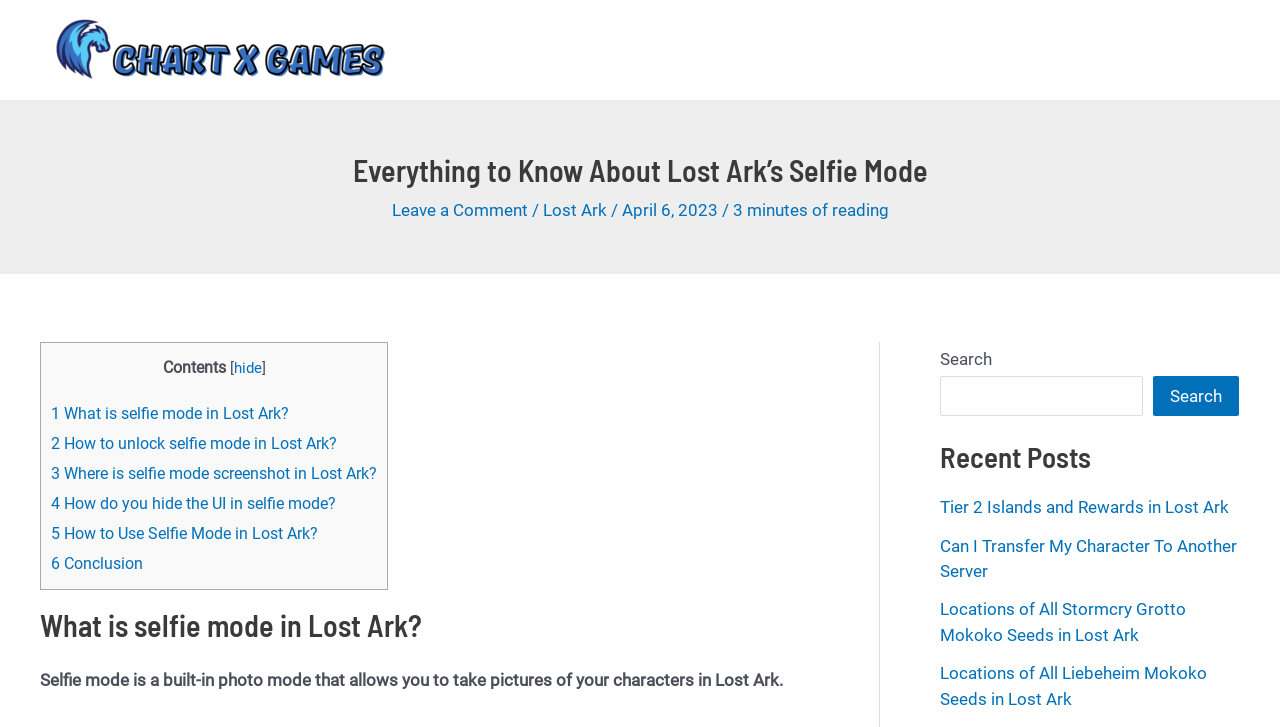Determine the bounding box coordinates of the element that should be clicked to execute the following command: "Click on the 'Tier 2 Islands and Rewards in Lost Ark' link".

[0.734, 0.684, 0.96, 0.712]